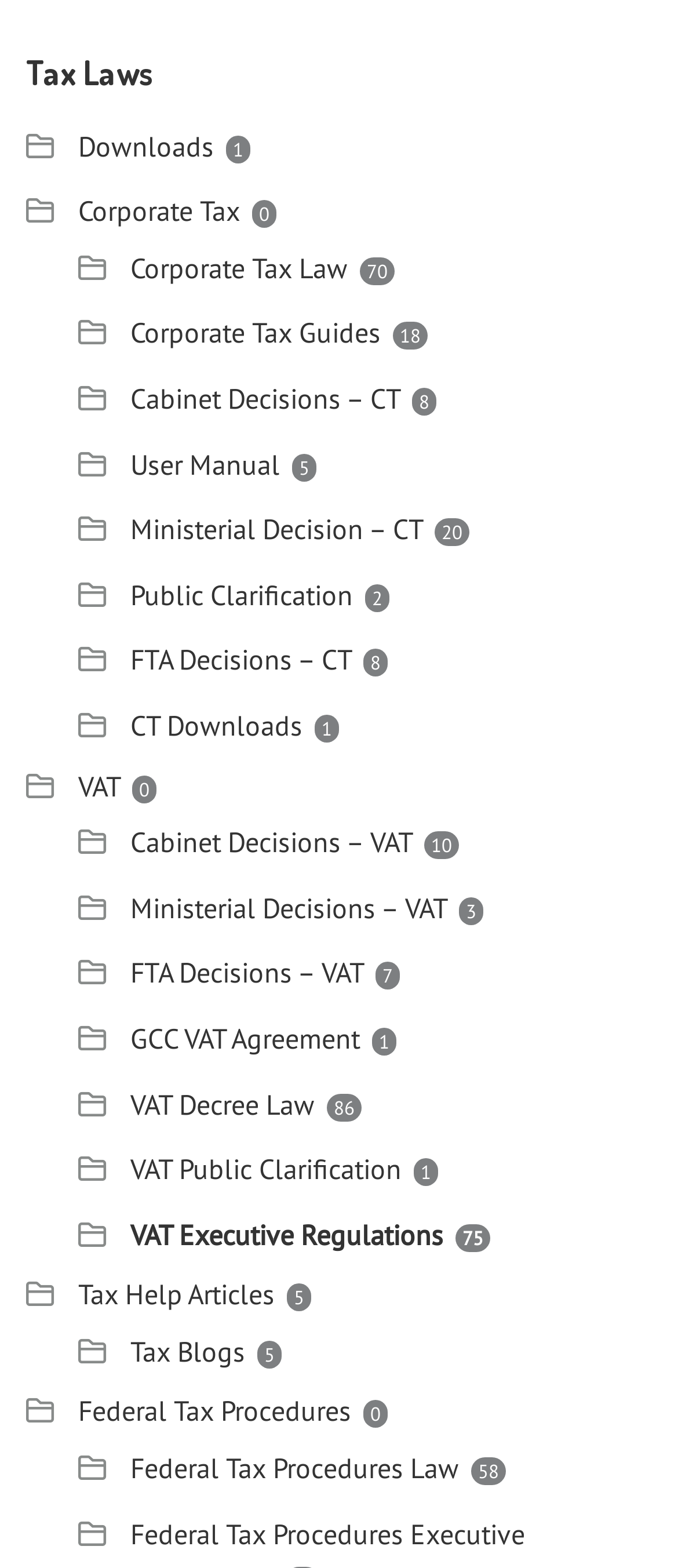Please identify the bounding box coordinates of the element I should click to complete this instruction: 'View User Manual'. The coordinates should be given as four float numbers between 0 and 1, like this: [left, top, right, bottom].

[0.192, 0.285, 0.413, 0.307]